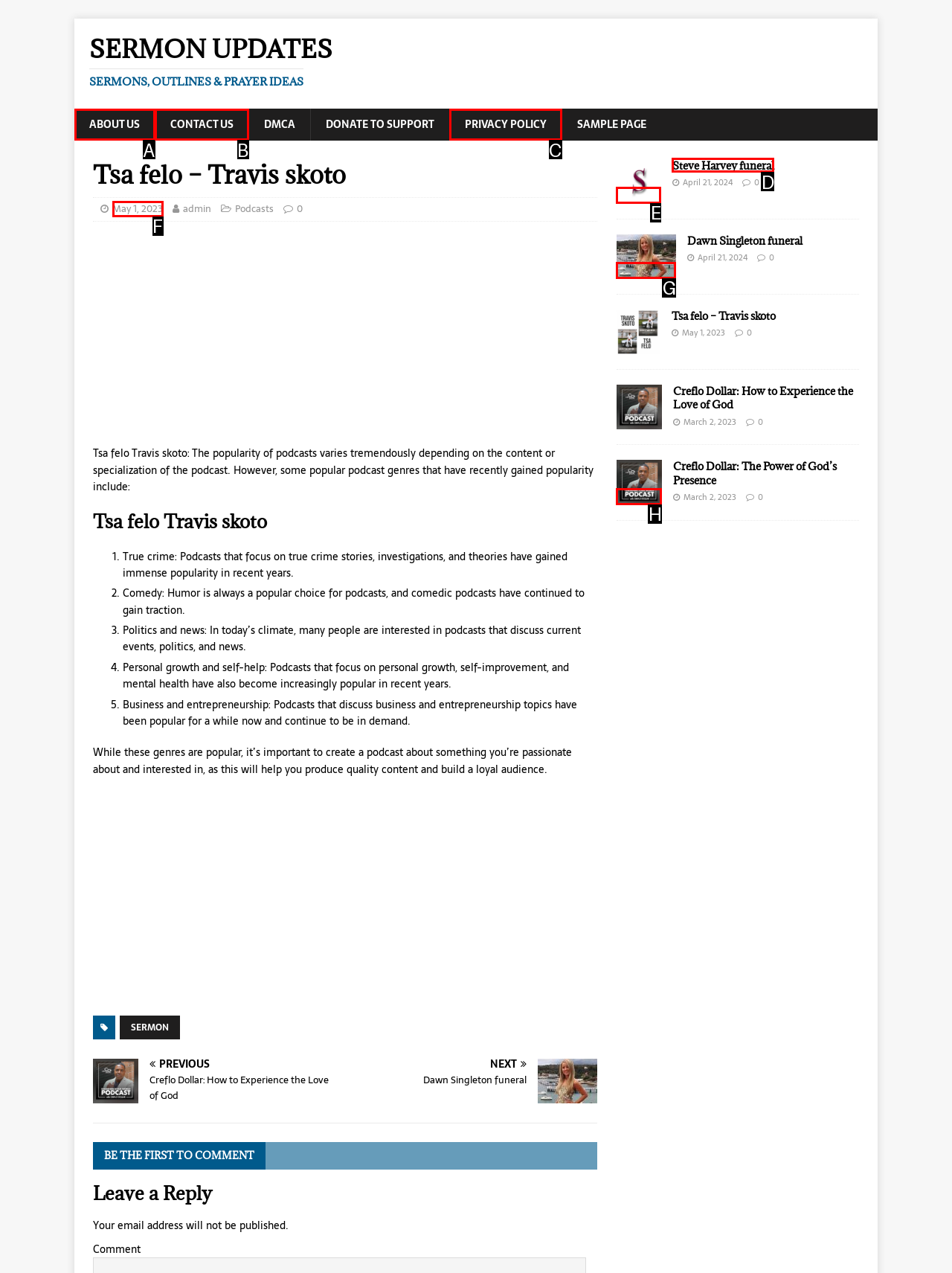Identify the letter corresponding to the UI element that matches this description: Elegant Themes
Answer using only the letter from the provided options.

None